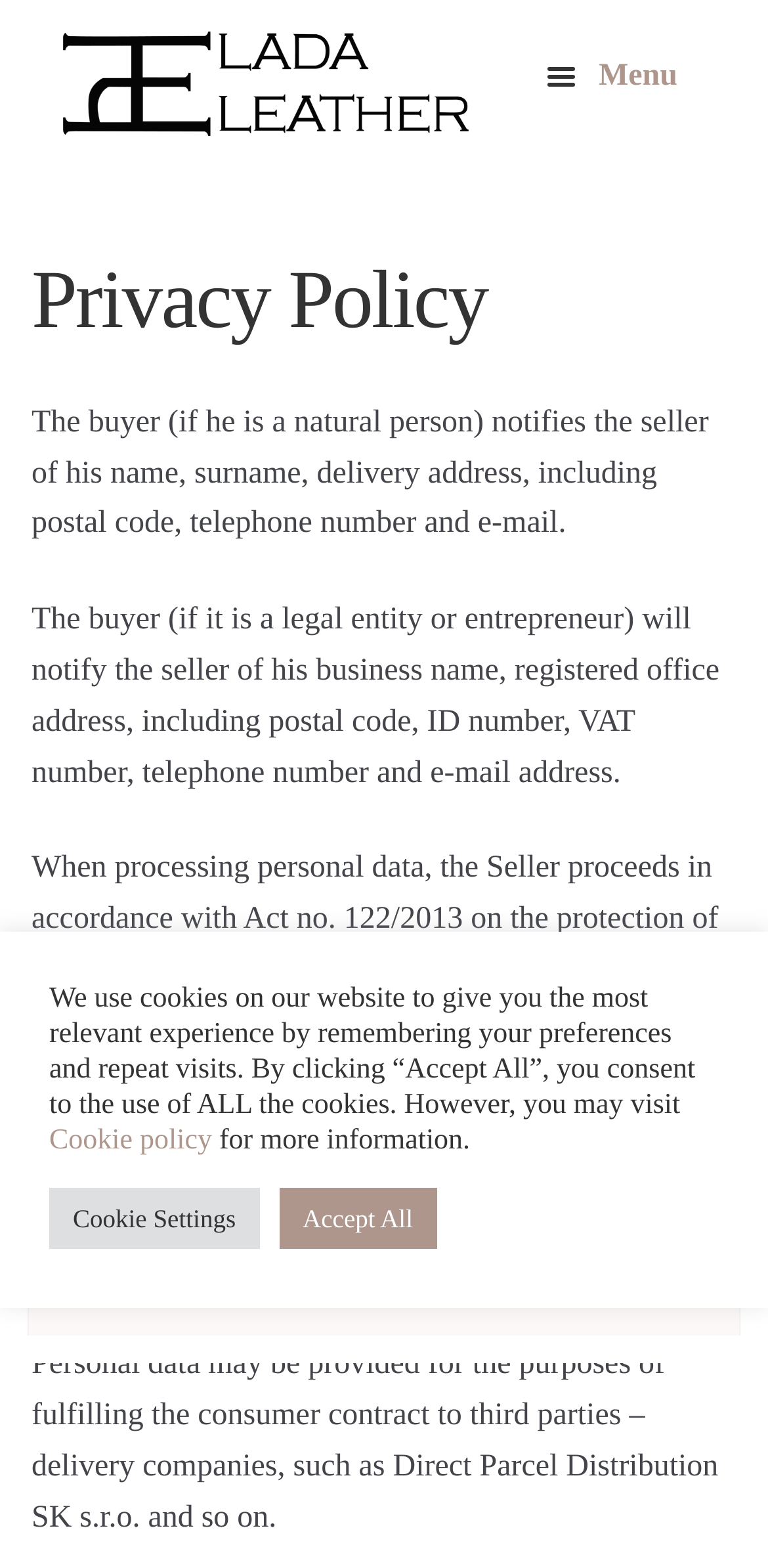What is the function of the 'Menu' button?
Kindly offer a detailed explanation using the data available in the image.

I found the answer by looking at the button element with the text 'Menu' and its attribute 'controls: site-navigation', which suggests that it is used to expand the site navigation.